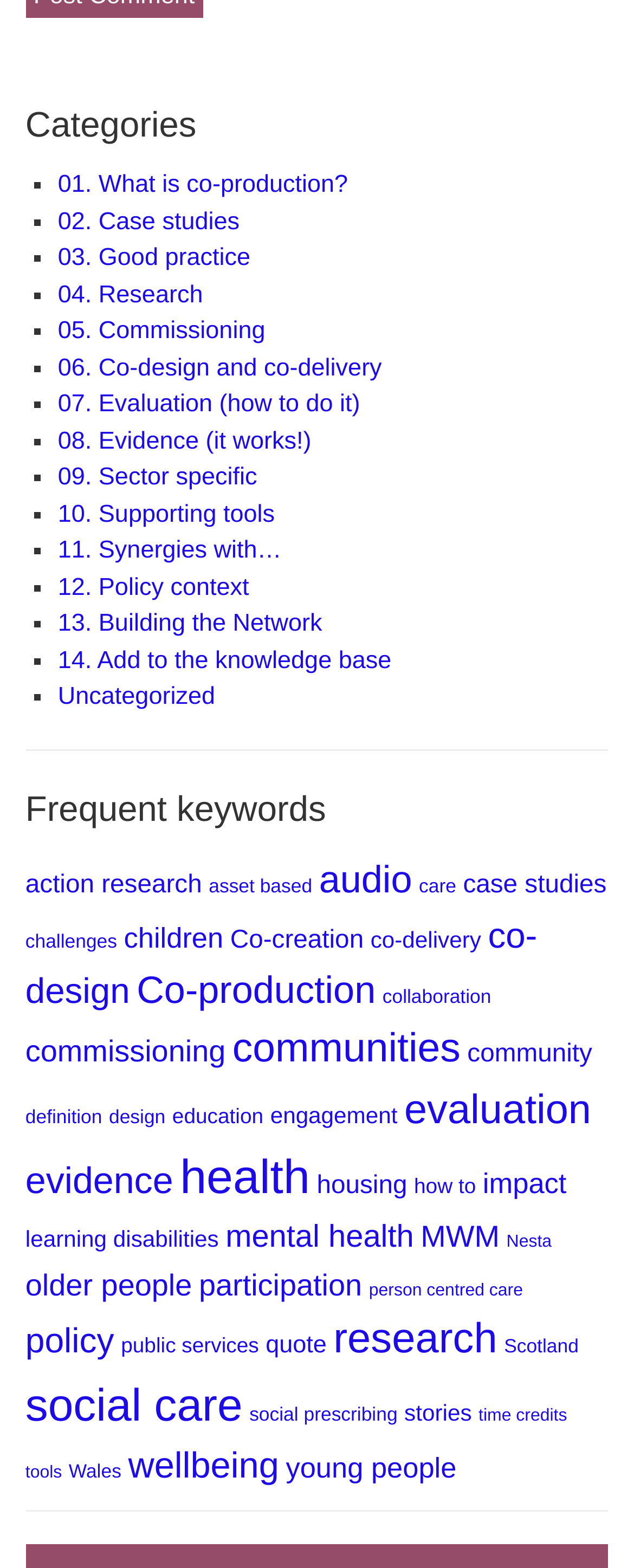Provide a one-word or short-phrase answer to the question:
What is the first category listed?

01. What is co-production?